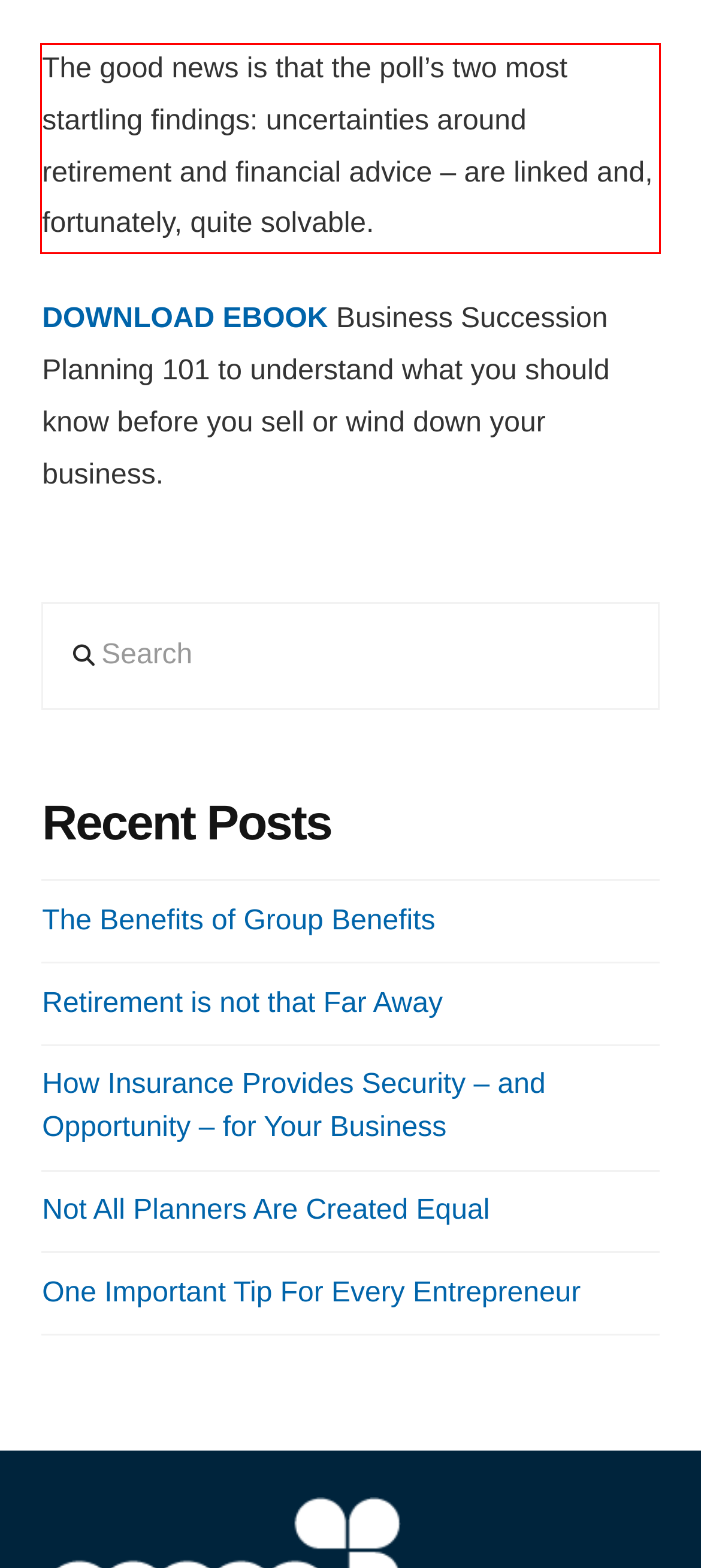Please recognize and transcribe the text located inside the red bounding box in the webpage image.

The good news is that the poll’s two most startling findings: uncertainties around retirement and financial advice – are linked and, fortunately, quite solvable.